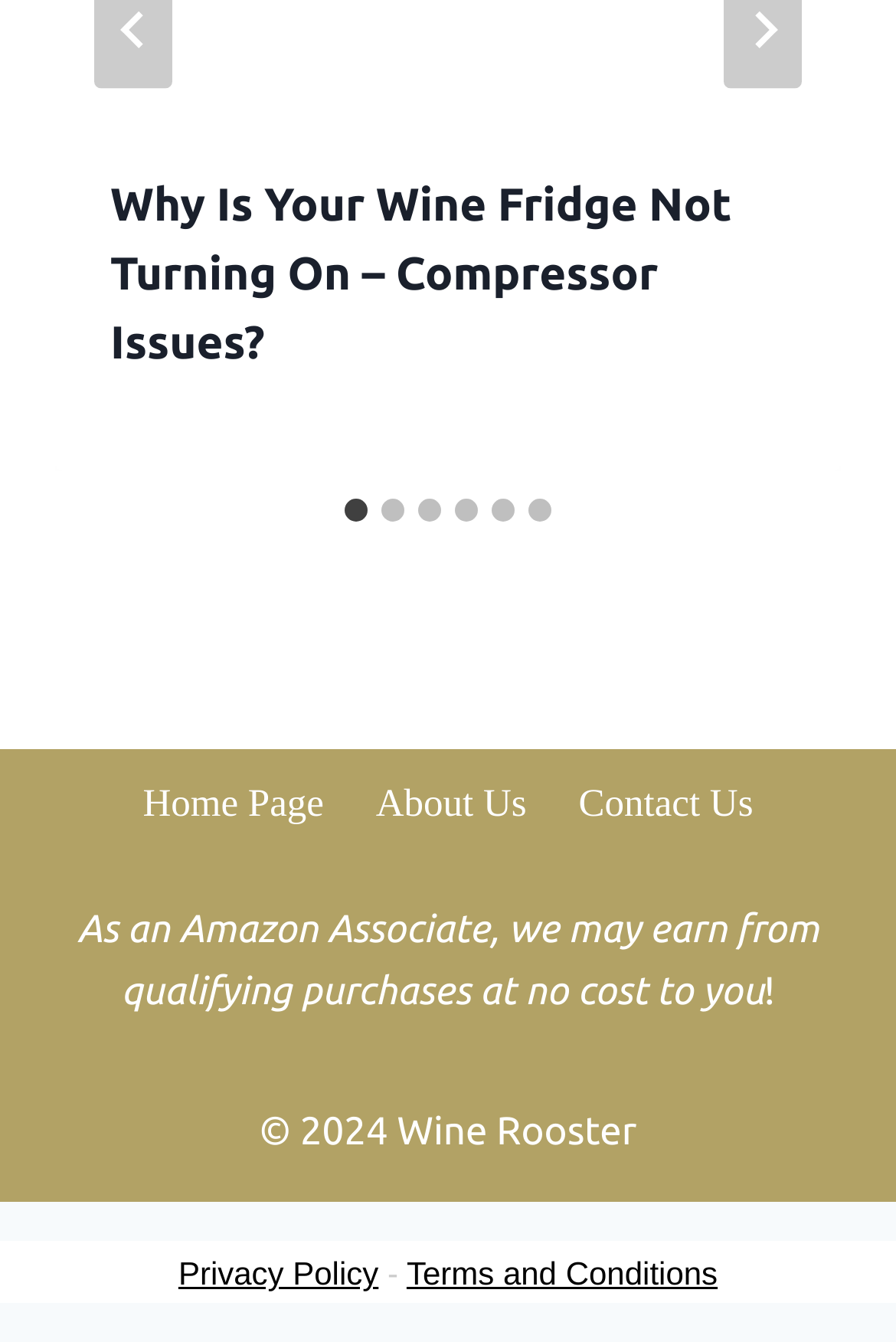Can you show the bounding box coordinates of the region to click on to complete the task described in the instruction: "Select slide 2"?

[0.426, 0.371, 0.451, 0.388]